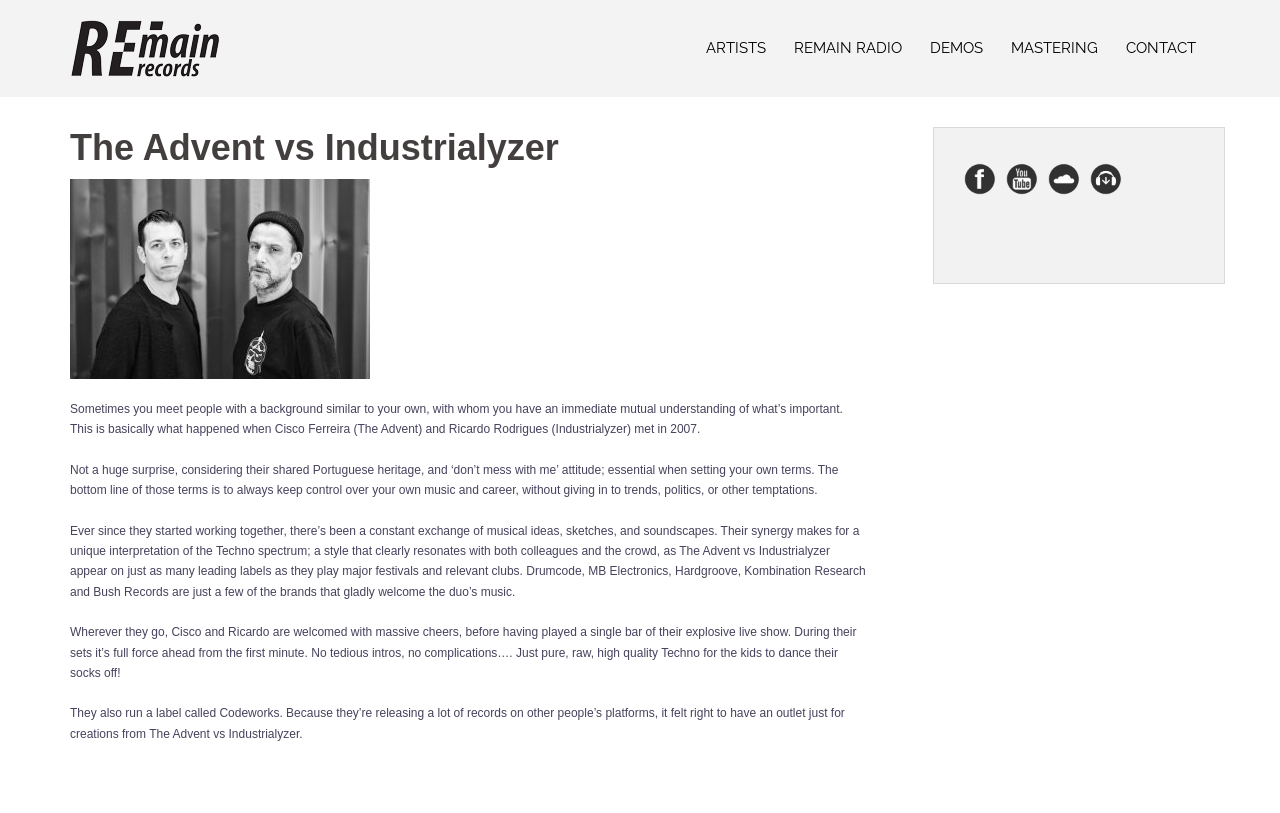Locate the coordinates of the bounding box for the clickable region that fulfills this instruction: "Check recent posts".

None